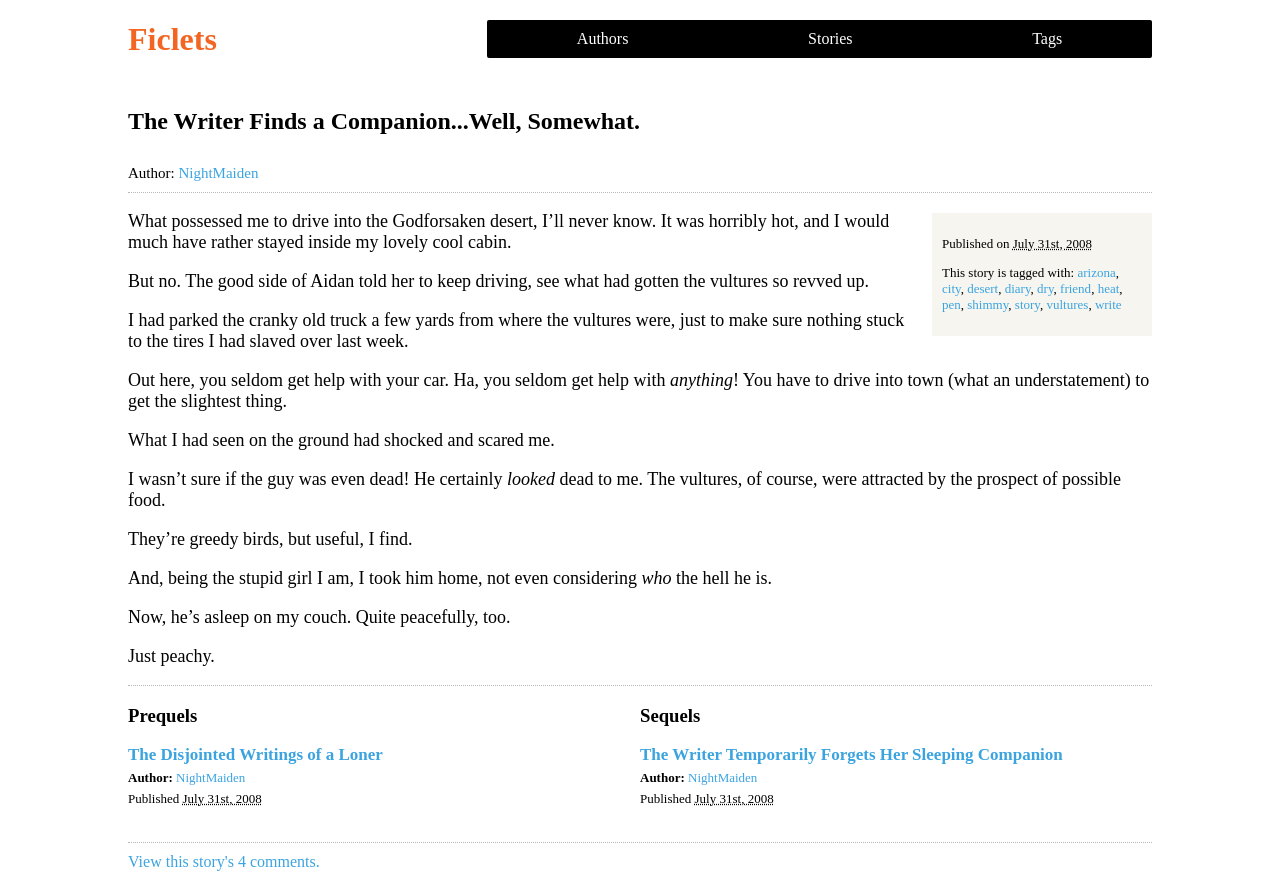Based on the image, give a detailed response to the question: How many comments does this story have?

I found the answer by looking at the link at the bottom of the page, which says 'View this story's 4 comments'.